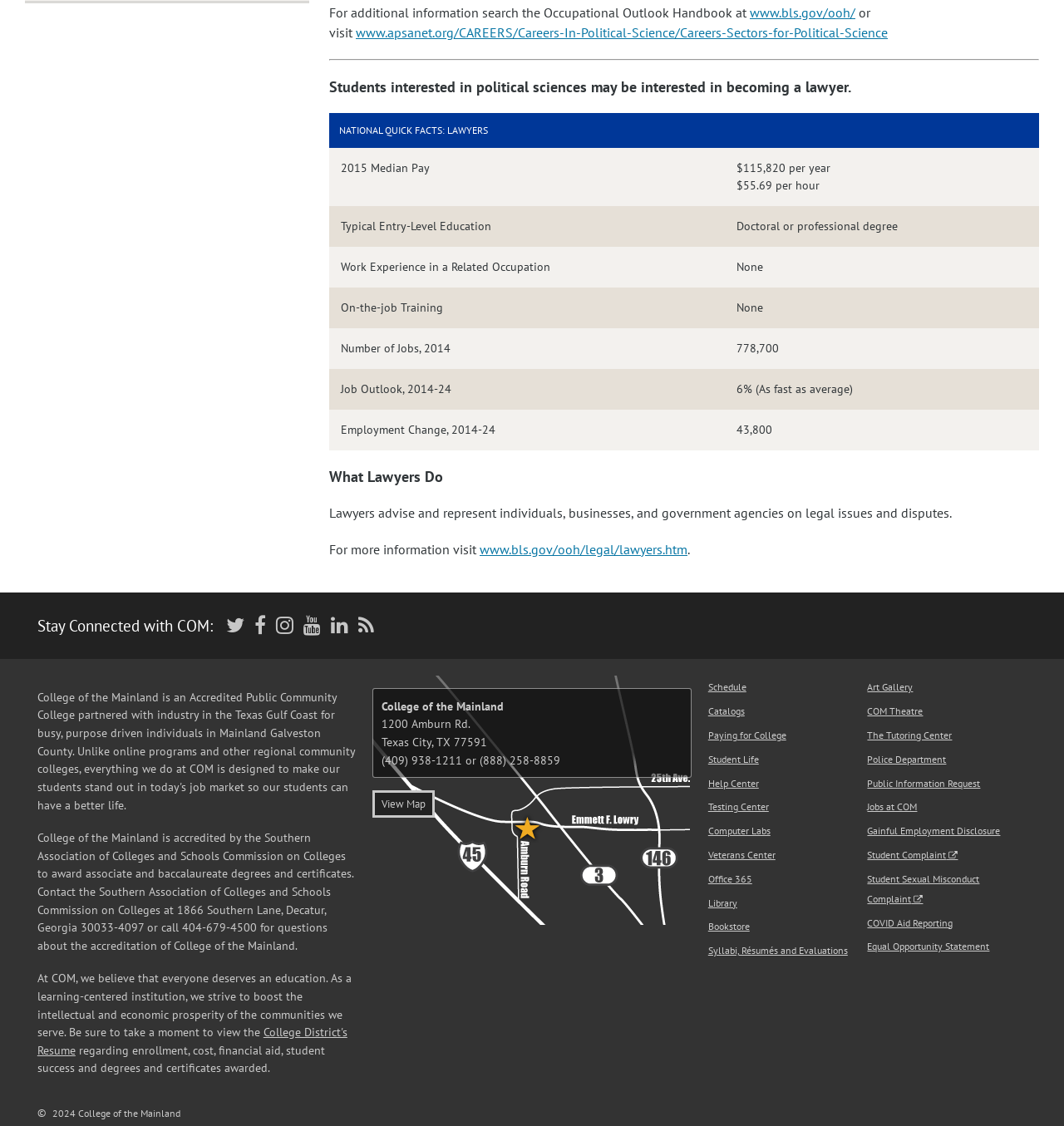Based on the element description: "Youtube", identify the UI element and provide its bounding box coordinates. Use four float numbers between 0 and 1, [left, top, right, bottom].

[0.285, 0.543, 0.301, 0.569]